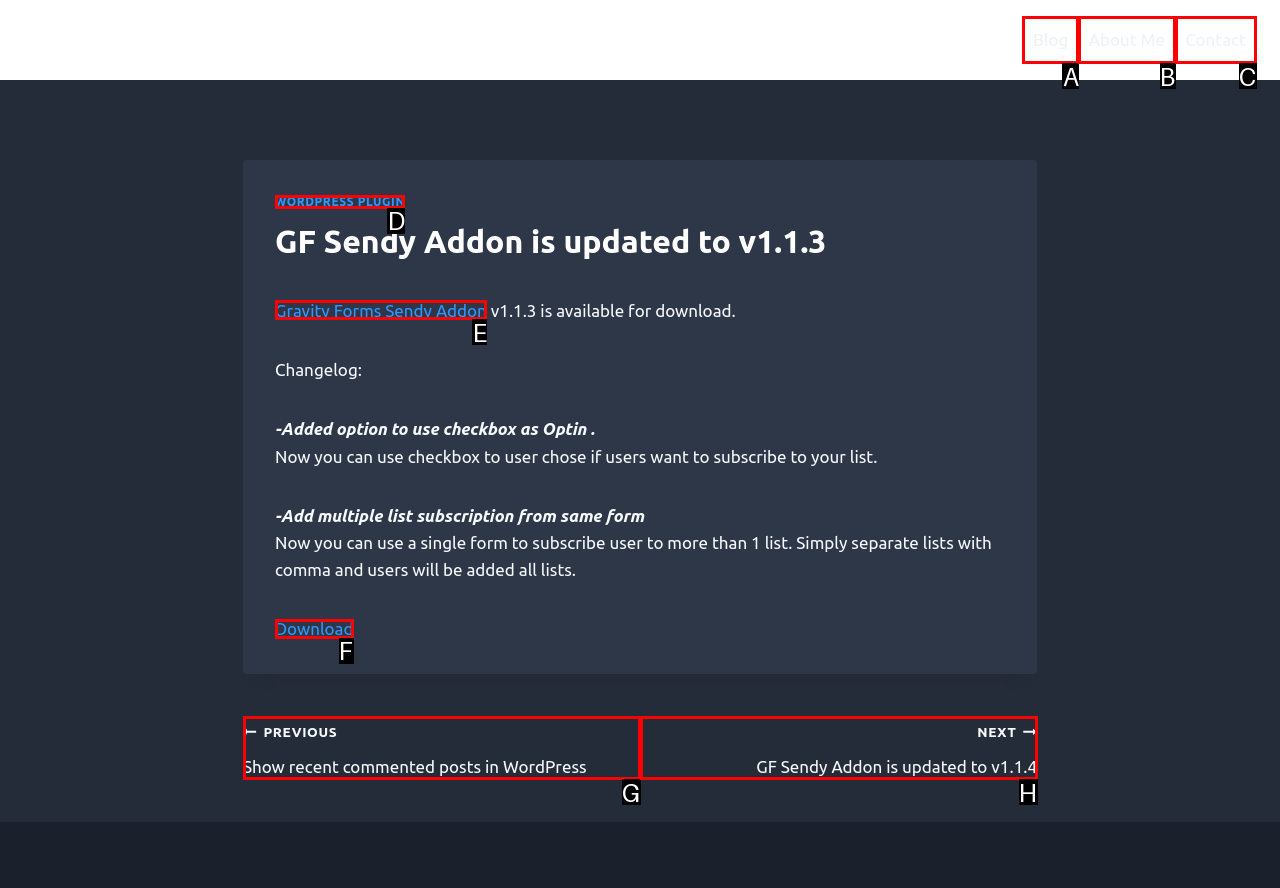Identify the correct option to click in order to accomplish the task: view research Provide your answer with the letter of the selected choice.

None